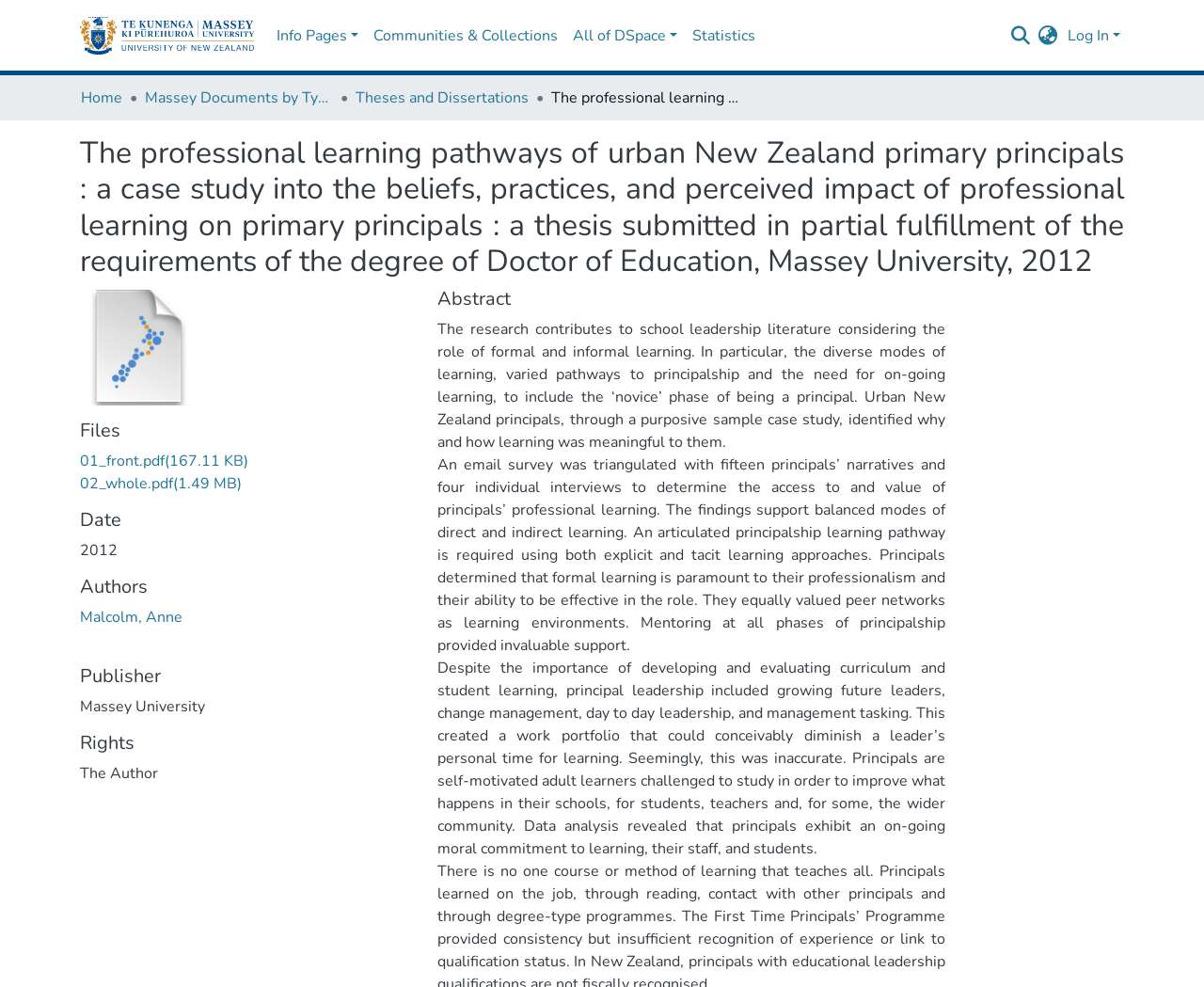Determine the coordinates of the bounding box for the clickable area needed to execute this instruction: "Log in".

[0.884, 0.026, 0.934, 0.047]